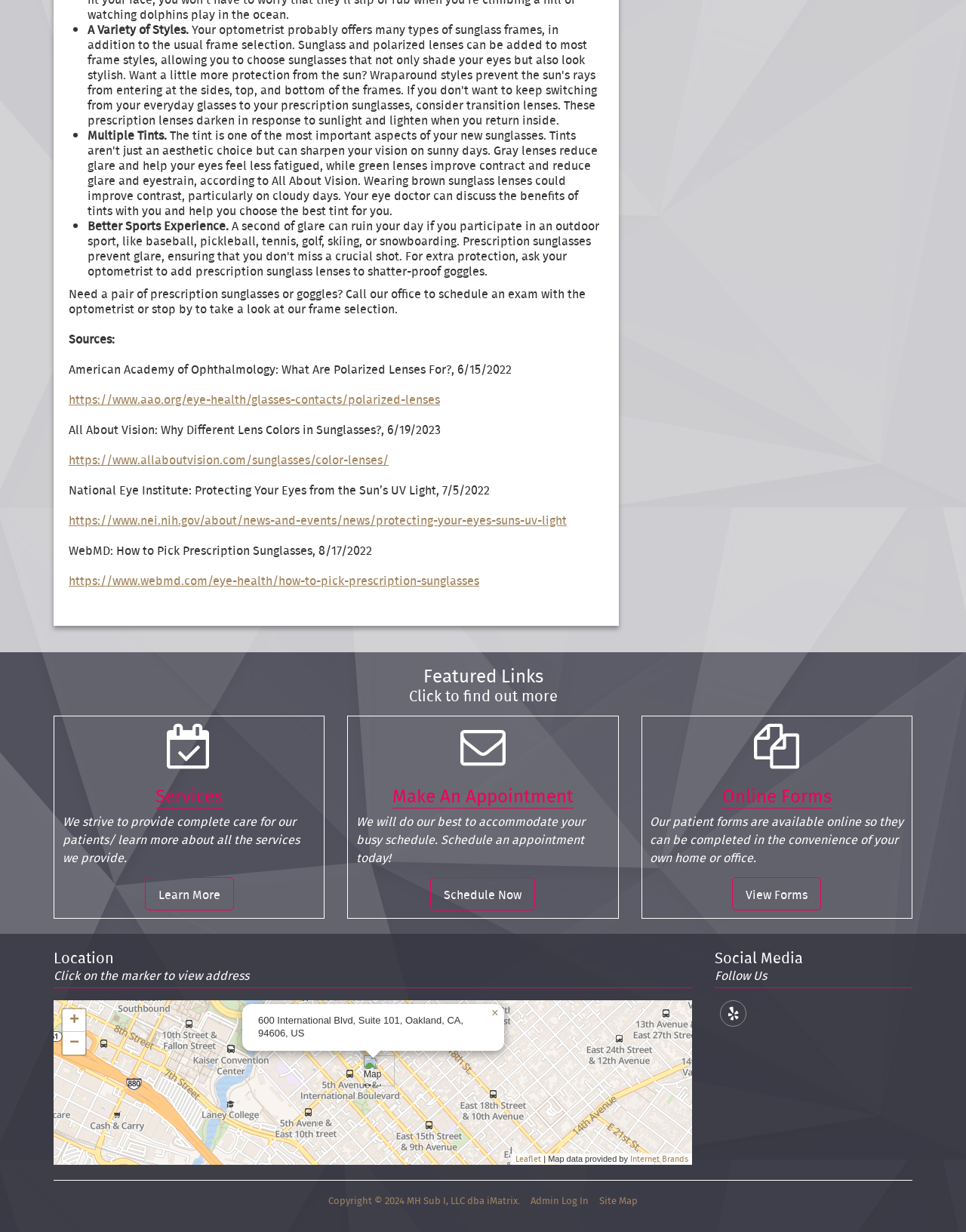What is the main purpose of this webpage?
Please give a detailed and thorough answer to the question, covering all relevant points.

Based on the content of the webpage, it appears to be promoting prescription sunglasses and providing information about the services offered by an optometrist office. The webpage mentions scheduling an exam and selecting frames, which suggests that the main purpose is to facilitate the process of getting prescription sunglasses.